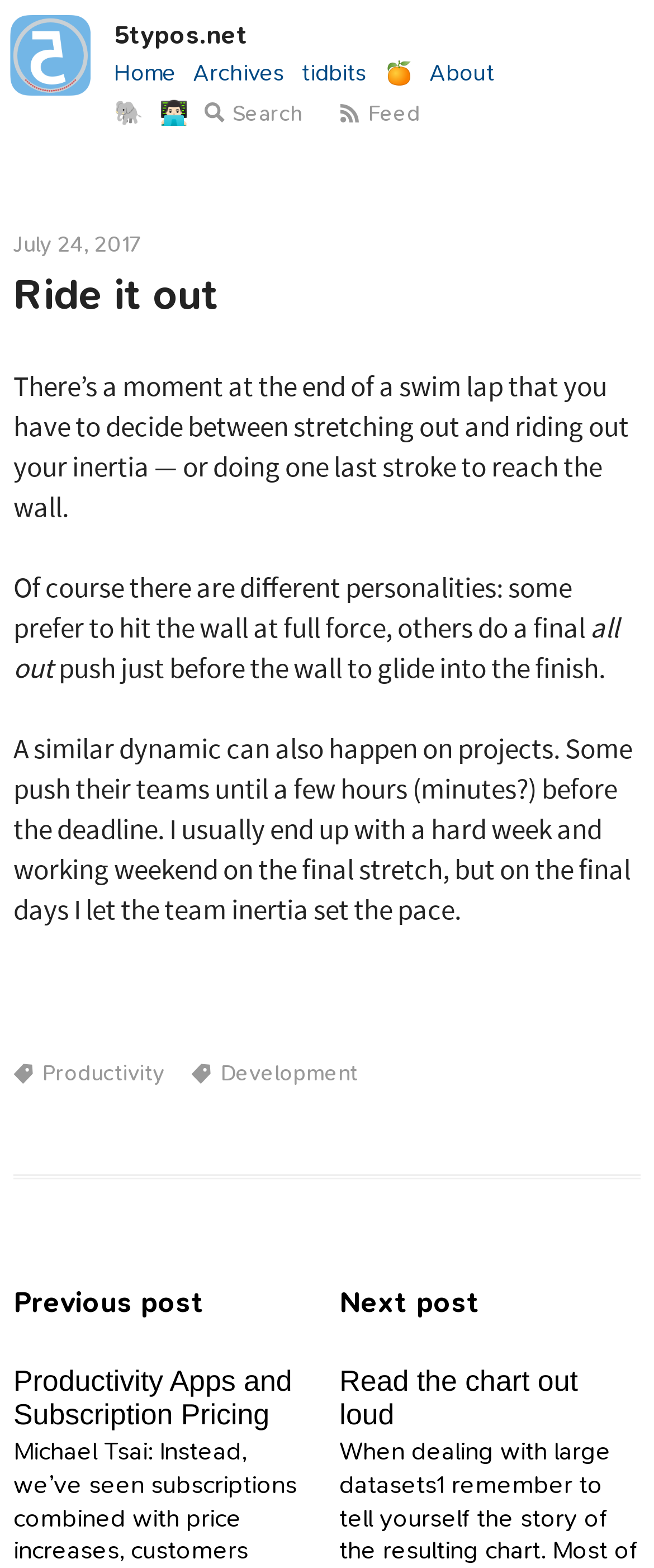Please indicate the bounding box coordinates of the element's region to be clicked to achieve the instruction: "go to home page". Provide the coordinates as four float numbers between 0 and 1, i.e., [left, top, right, bottom].

[0.174, 0.037, 0.269, 0.056]